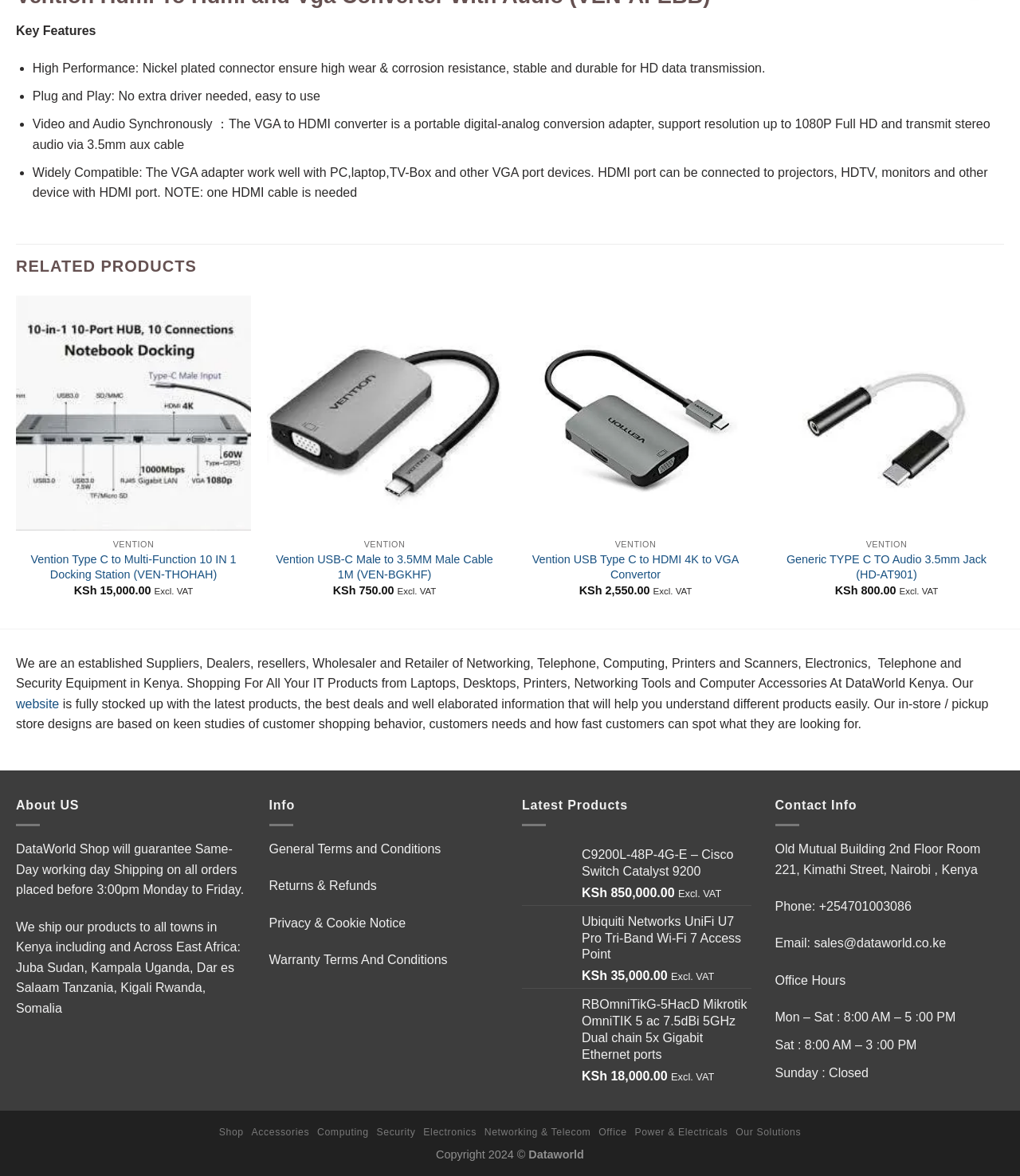Determine the bounding box coordinates of the target area to click to execute the following instruction: "Click on the 'Shop' link."

[0.215, 0.958, 0.239, 0.967]